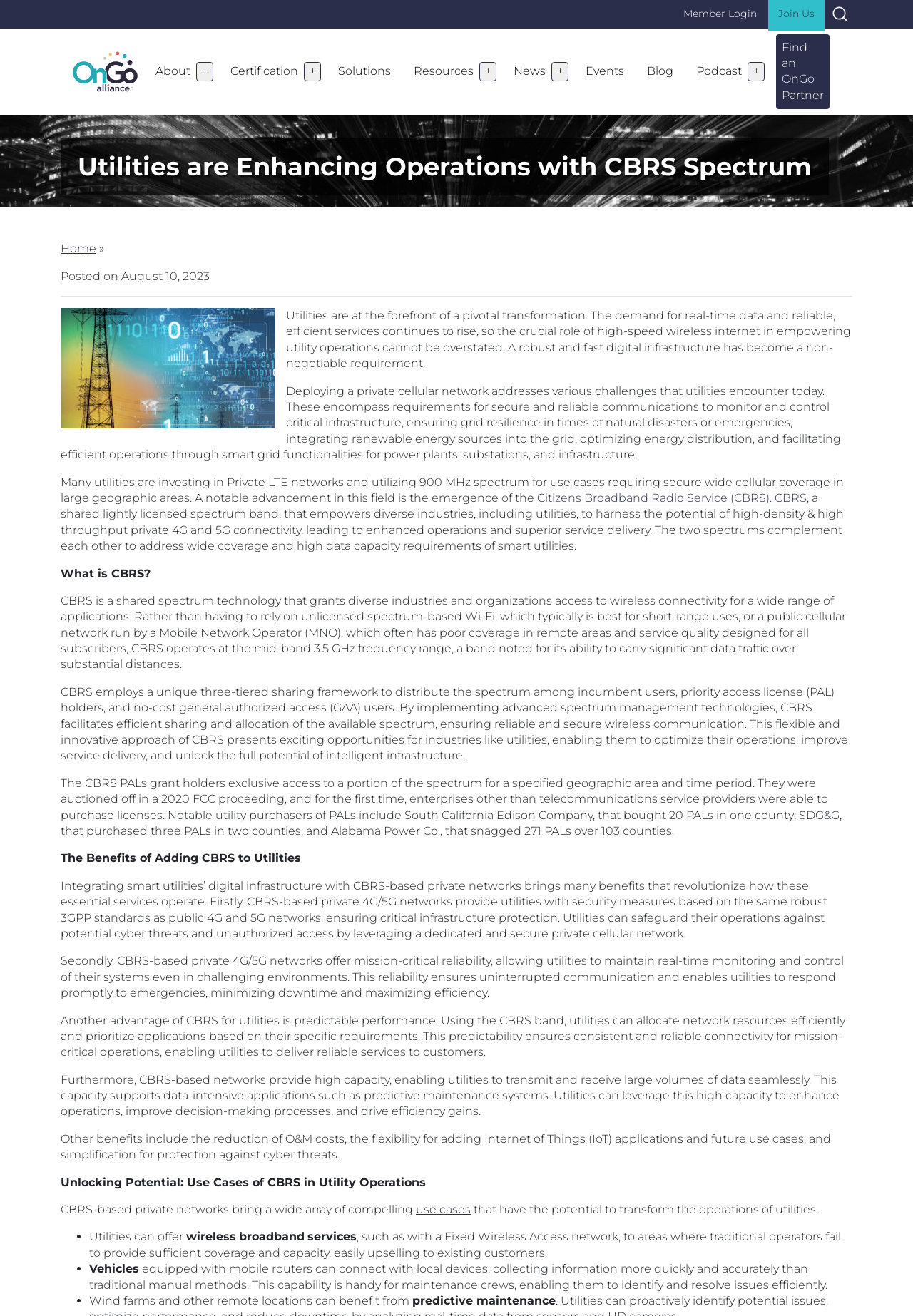What is the advantage of using CBRS-based private networks for utilities?
Answer the question in as much detail as possible.

Using the CBRS band, utilities can allocate network resources efficiently and prioritize applications based on their specific requirements, ensuring consistent and reliable connectivity for mission-critical operations.